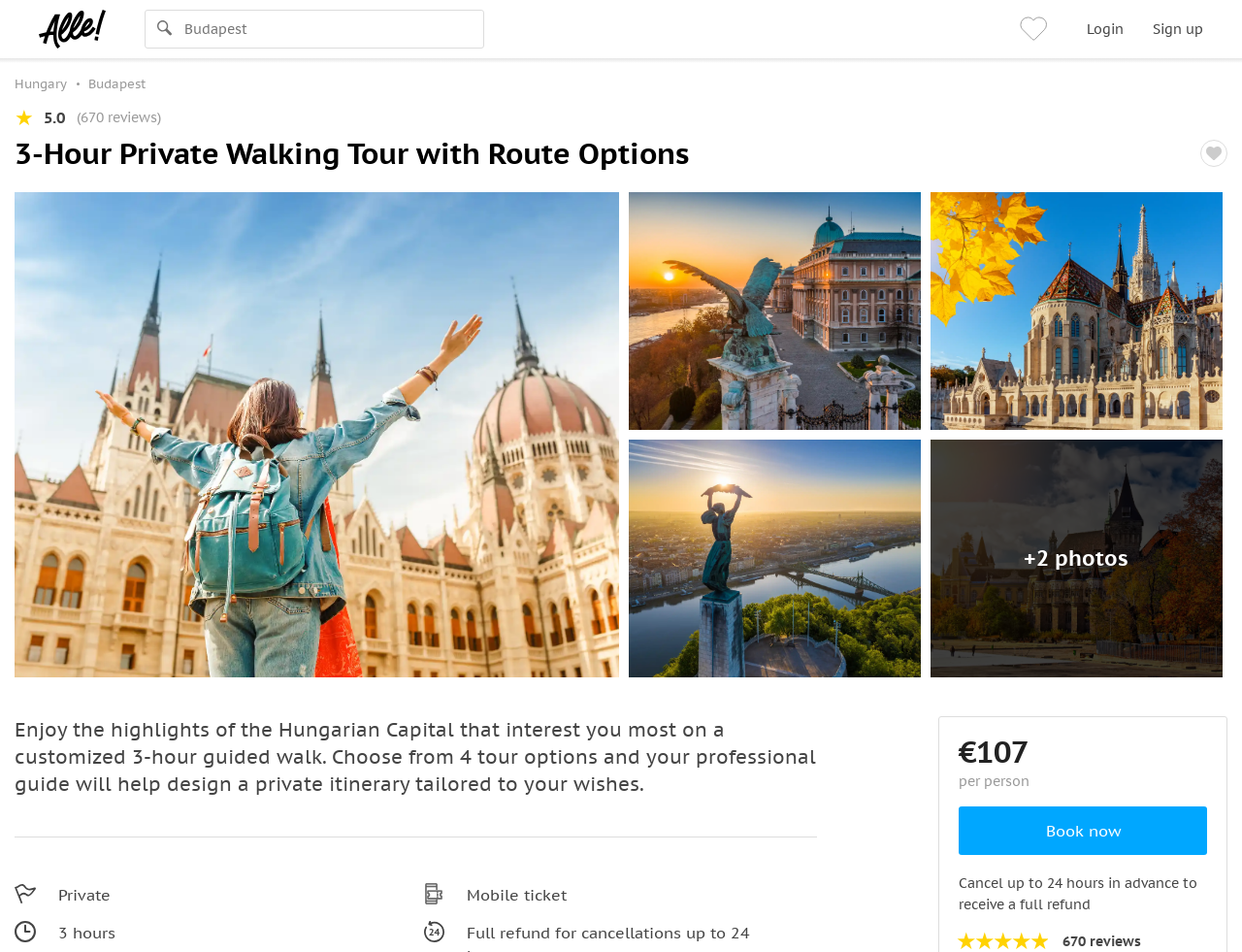Provide a thorough description of the webpage's content and layout.

The webpage is about a 3-hour private walking tour with route options in Budapest, Hungary. At the top left corner, there is an "alle-logo" image, next to a "Budapest" textbox. On the top right corner, there are links to "Login" and "Sign up". 

Below the top section, there are three links: "Hungary", "Budapest", and "5.0 ★ (670 reviews)". The main heading "3-Hour Private Walking Tour with Route Options" is located below these links. 

The webpage then describes the tour, stating that visitors can enjoy the highlights of the Hungarian capital on a customized 3-hour guided walk, with the option to choose from 4 tour options. The tour is led by a professional guide who will help design a private itinerary tailored to the visitor's wishes.

On the right side of the tour description, there is a section displaying additional information, including "+2 photos", "3 hours" (the duration of the tour), and "Mobile ticket" (the type of ticket). 

The price of the tour, "€107 per person", is displayed prominently, along with a "Book now" link. Below the price, there is a note stating that visitors can cancel up to 24 hours in advance to receive a full refund.